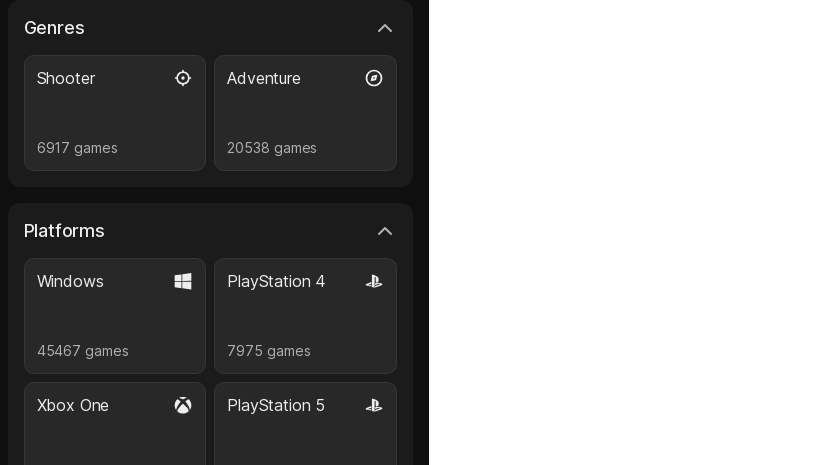Provide a comprehensive description of the image.

The image features a well-organized layout showcasing two distinct sections: "Genres" and "Platforms" for video games. 

In the "Genres" section, you have the categories "Shooter" and "Adventure," with their respective game counts displayed: 6,917 games under Shooter and 20,538 games in Adventure. This highlights the variety of options available to players within these genres.

The "Platforms" section lists several gaming platforms, including Windows, PlayStation 4, Xbox One, and PlayStation 5. Each platform is accompanied by the total number of games available, with Windows offering 45,467 games, PlayStation 4 with 7,975 games, and PlayStation 5 listed under the respective platform. The visual presentation is clean and user-friendly, facilitating easy navigation and access to a wide array of games across different genres and platforms.